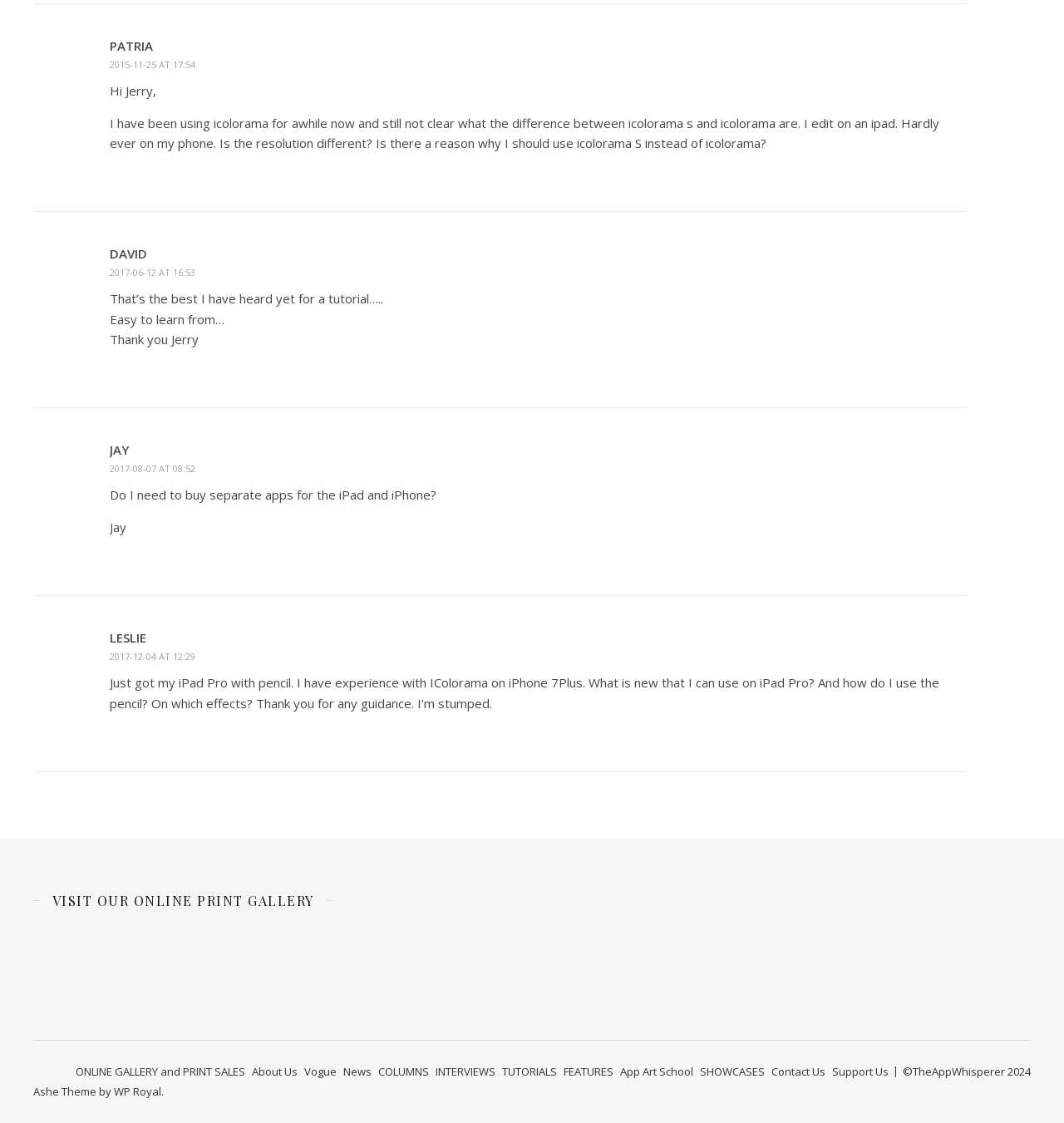What is the name of the person who wrote the first comment?
Please use the image to provide an in-depth answer to the question.

The first comment is 'Hi Jerry,' which implies that the person being addressed is Jerry, so the name of the person who wrote the first comment is Jerry.